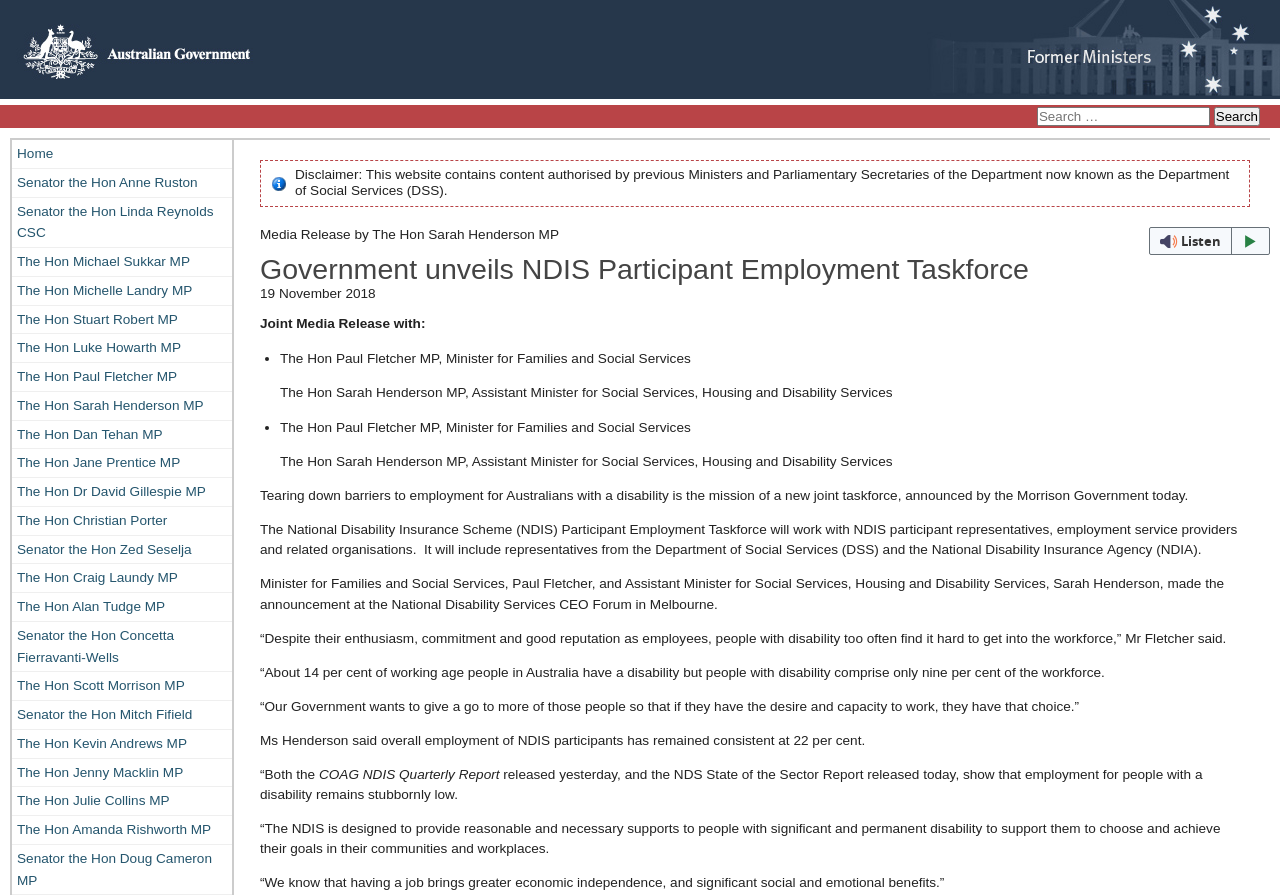Locate the bounding box coordinates of the clickable region to complete the following instruction: "Listen to the webpage with webReader."

[0.898, 0.253, 0.992, 0.285]